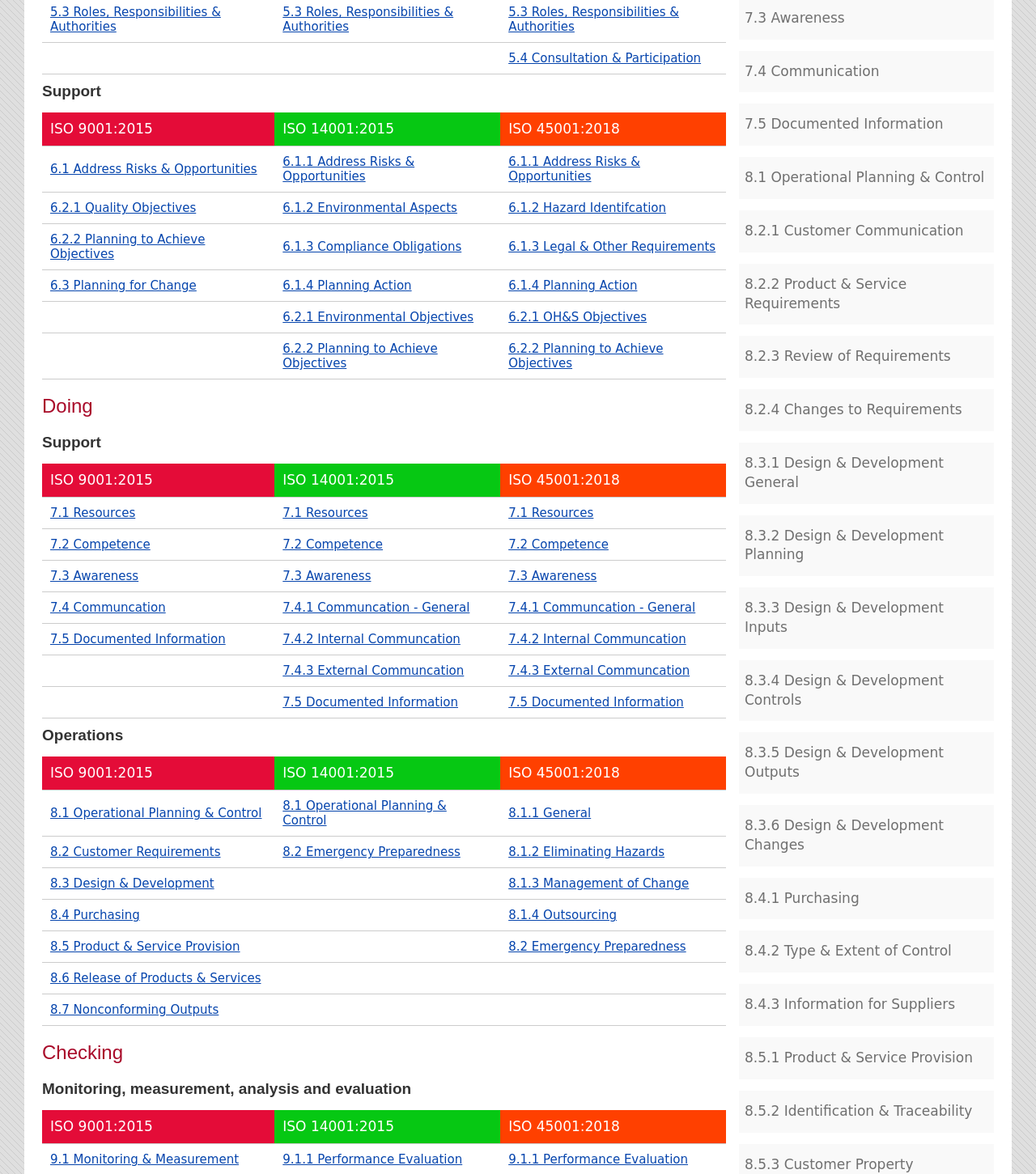Answer the question in a single word or phrase:
What is the title of the first heading?

Support